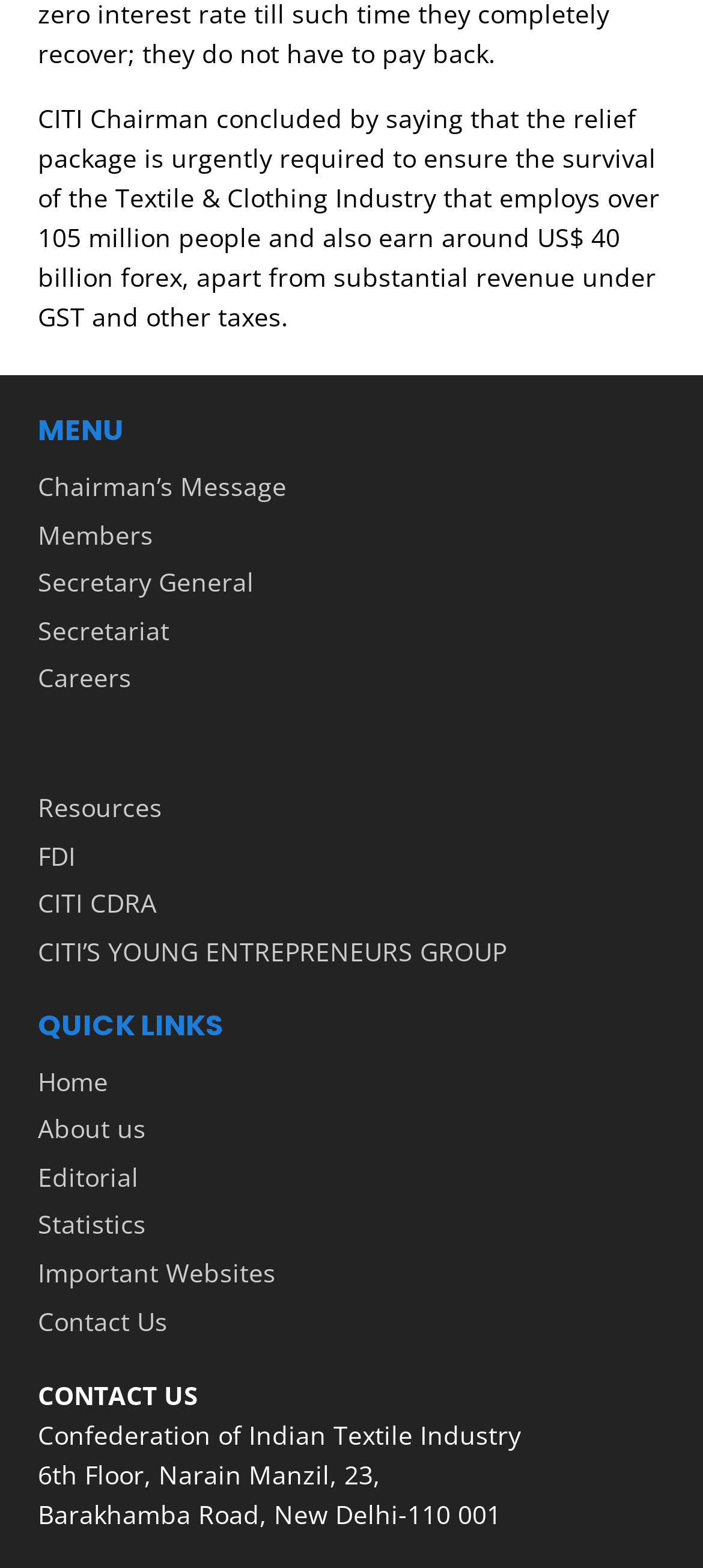Given the description "CITI’S YOUNG ENTREPRENEURS GROUP", provide the bounding box coordinates of the corresponding UI element.

[0.054, 0.596, 0.721, 0.618]